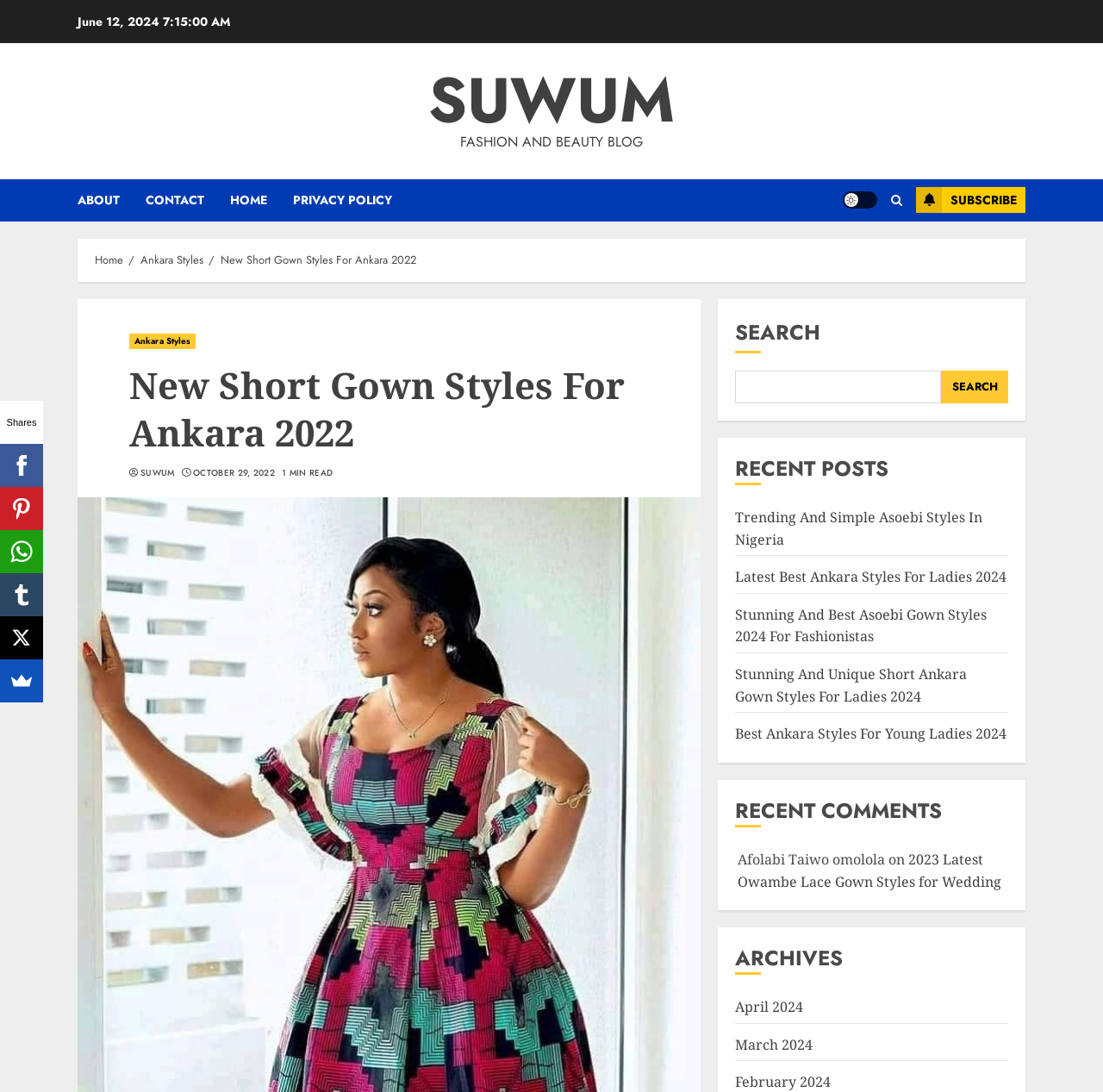Using the webpage screenshot, locate the HTML element that fits the following description and provide its bounding box: "title="Search"".

[0.803, 0.168, 0.823, 0.199]